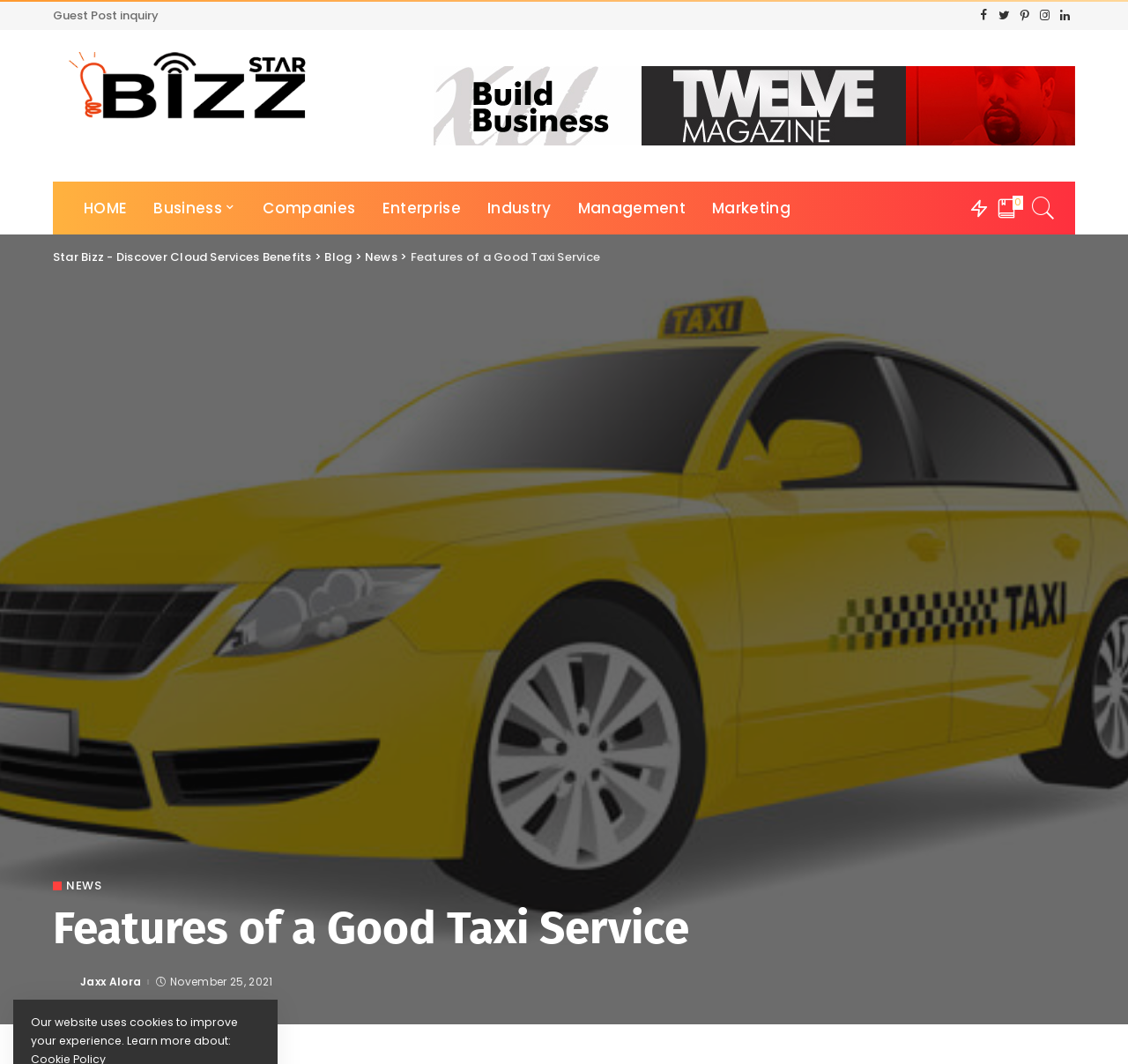Show the bounding box coordinates of the region that should be clicked to follow the instruction: "Click on 'Sell Businesses'."

None